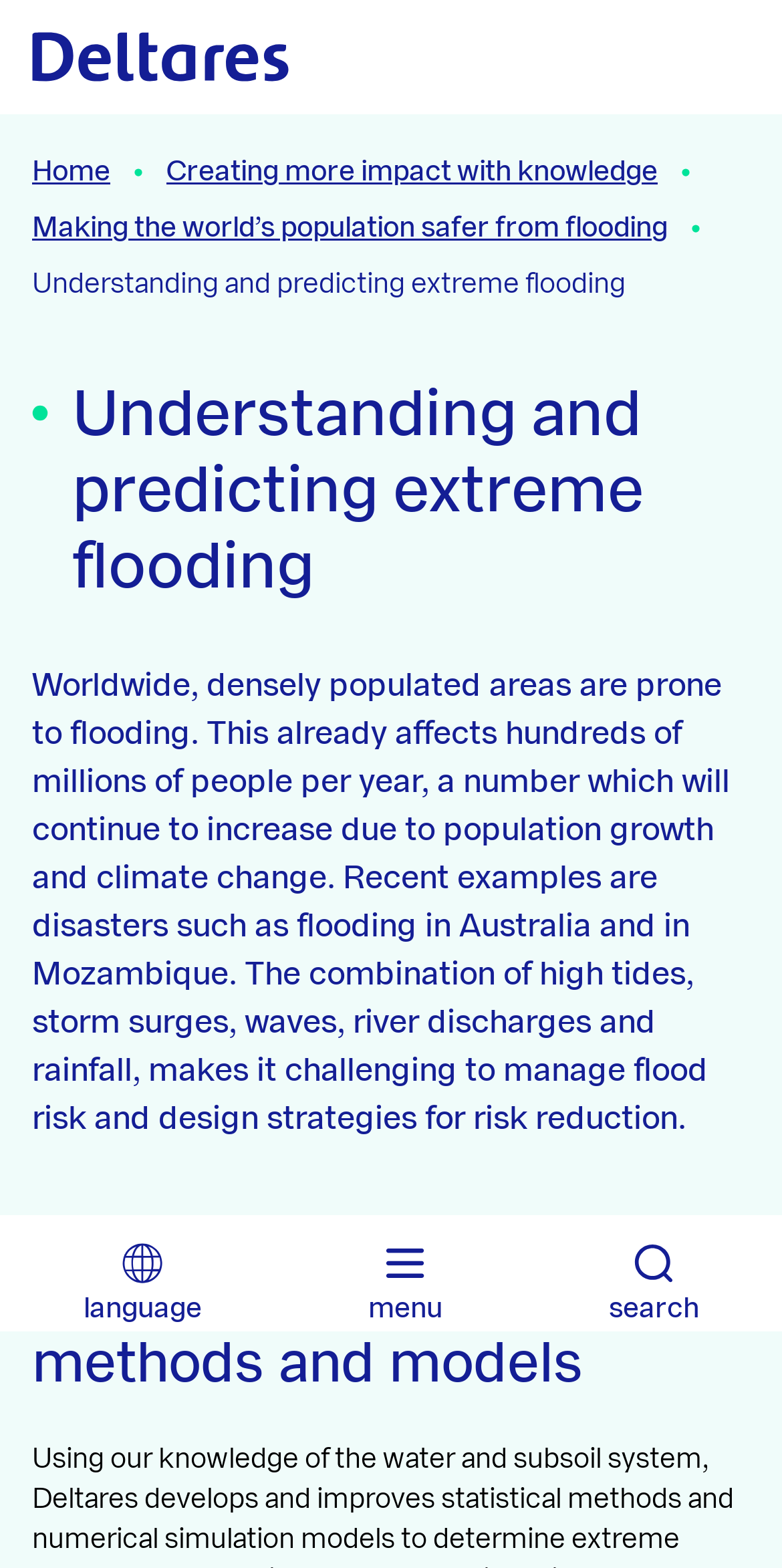What is the purpose of the 'language' button?
Please use the image to deliver a detailed and complete answer.

The 'language' button is likely used to change the language of the webpage, as it has options for 'Nederlands' and 'English' when expanded, indicating that the webpage is available in multiple languages.